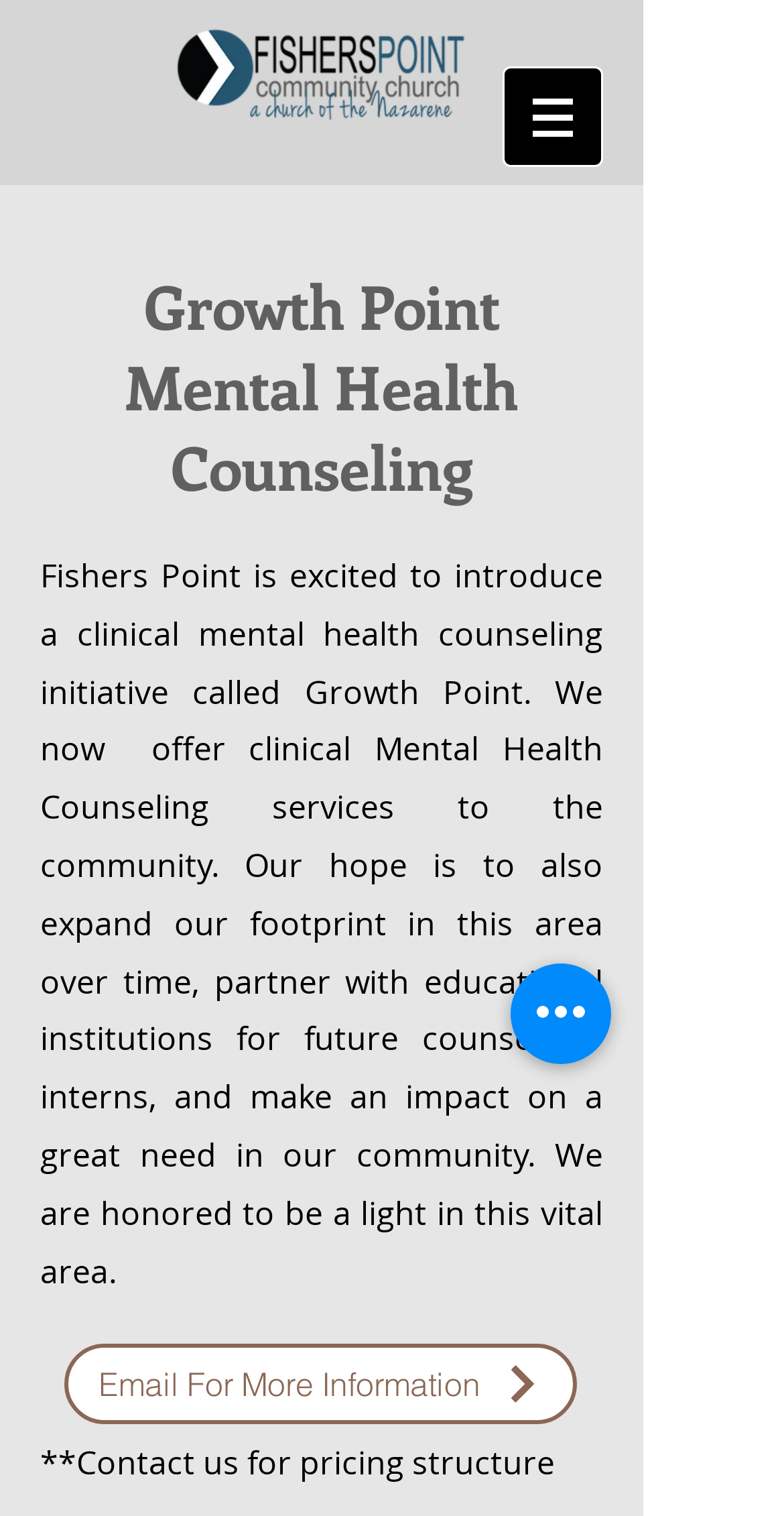Can you identify and provide the main heading of the webpage?

Growth Point Mental Health Counseling